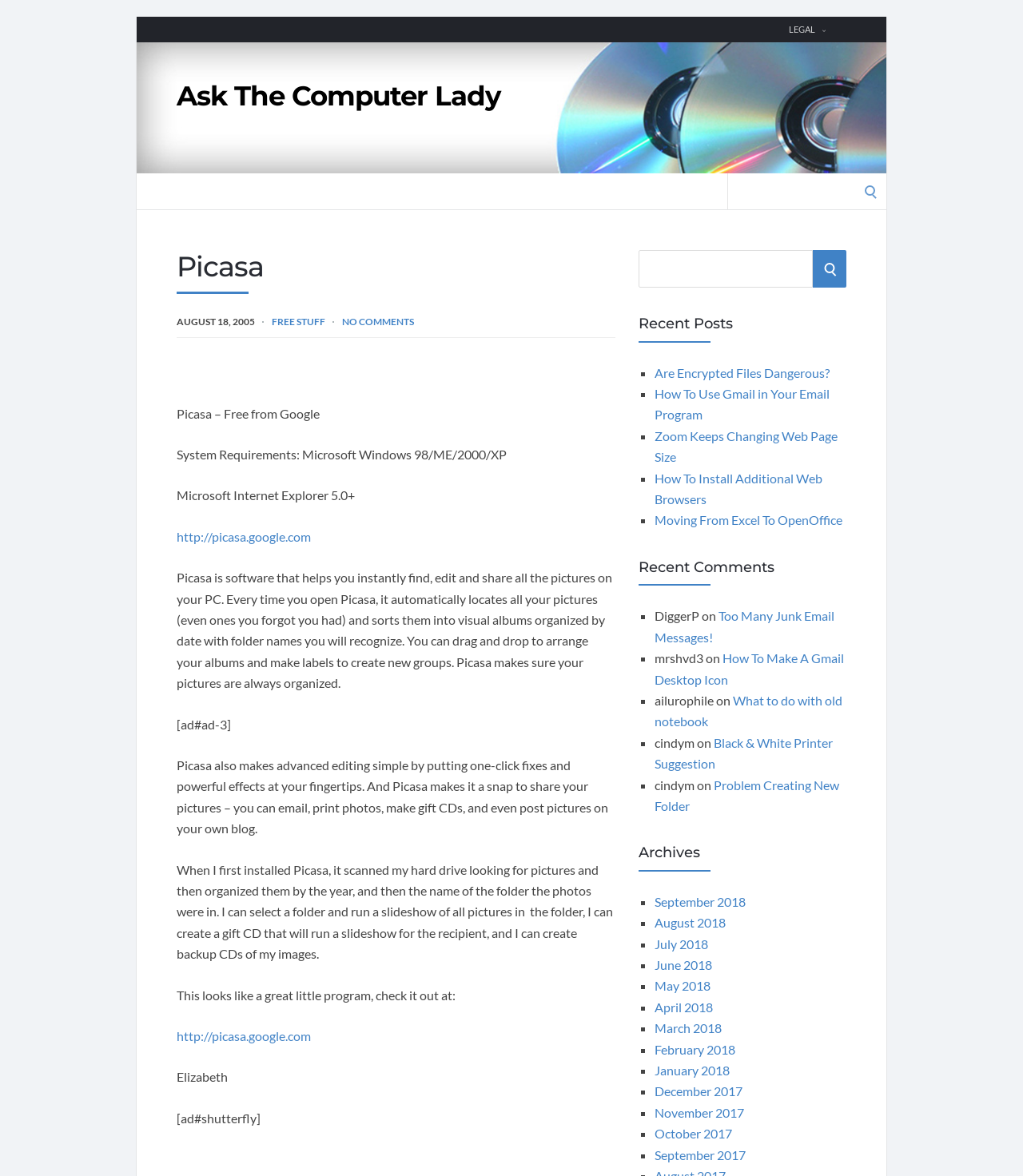Please determine the bounding box coordinates of the element's region to click for the following instruction: "Check archives".

[0.624, 0.718, 0.827, 0.741]